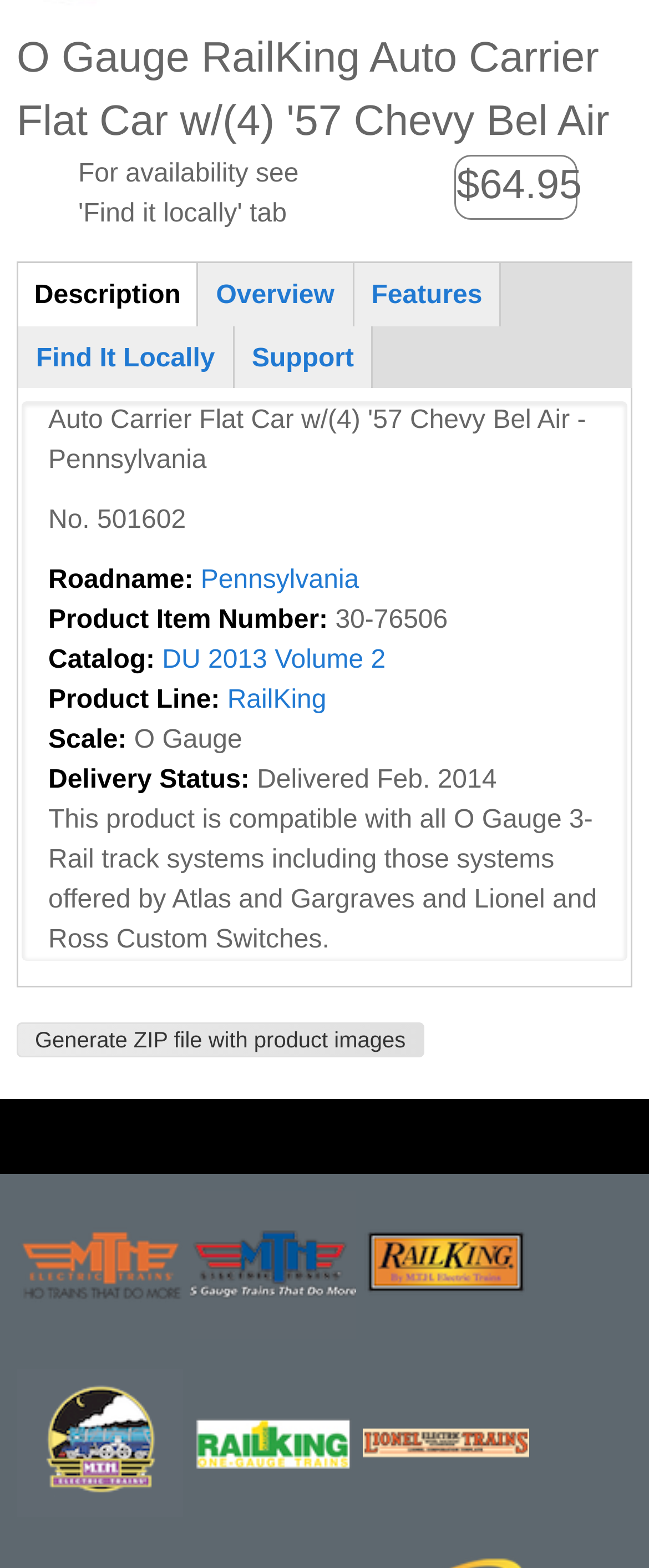Please mark the bounding box coordinates of the area that should be clicked to carry out the instruction: "View product overview".

[0.308, 0.168, 0.54, 0.207]